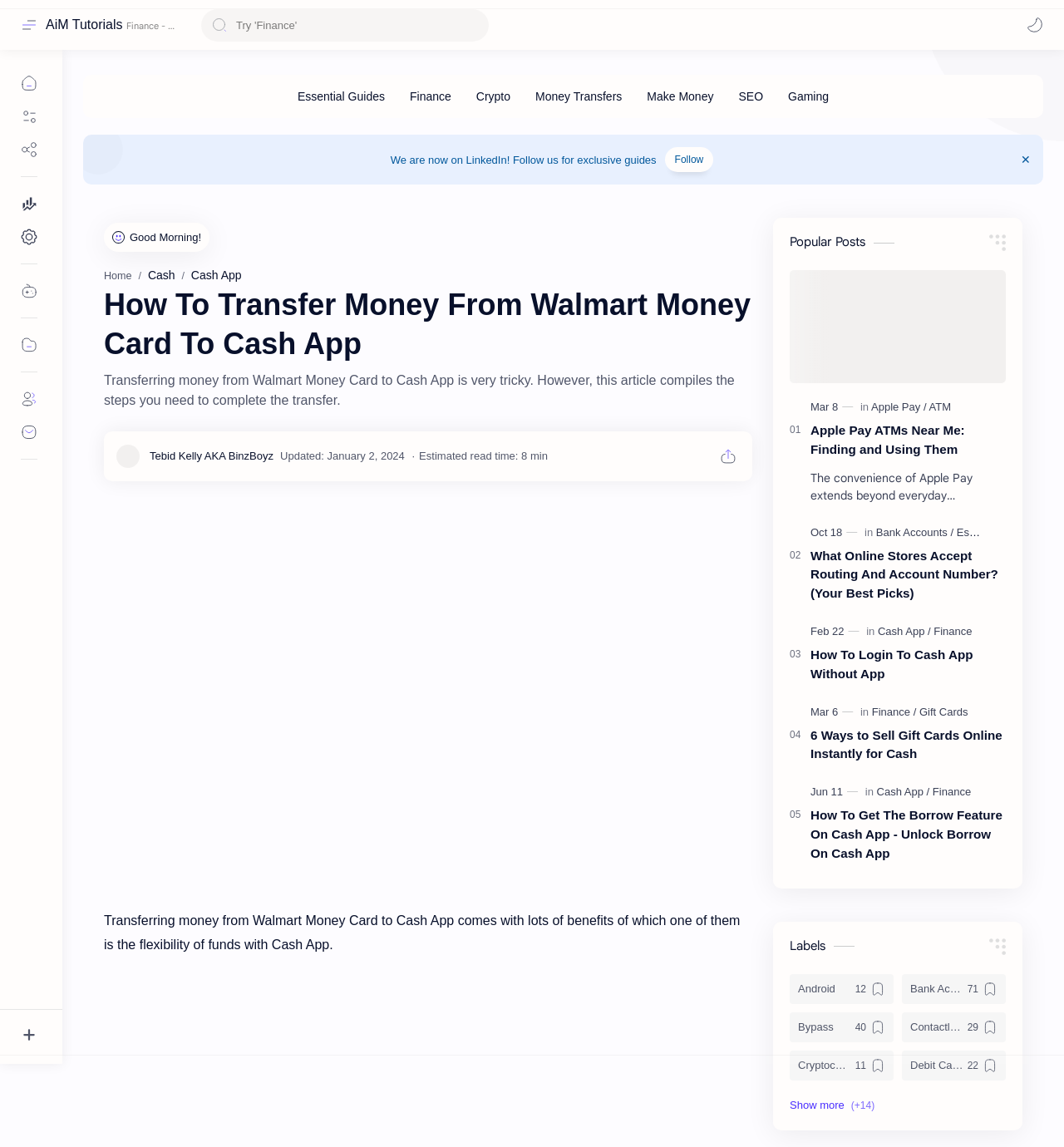Locate the bounding box coordinates of the element that needs to be clicked to carry out the instruction: "View popular post about Apple Pay ATMs Near Me". The coordinates should be given as four float numbers ranging from 0 to 1, i.e., [left, top, right, bottom].

[0.742, 0.236, 0.945, 0.334]